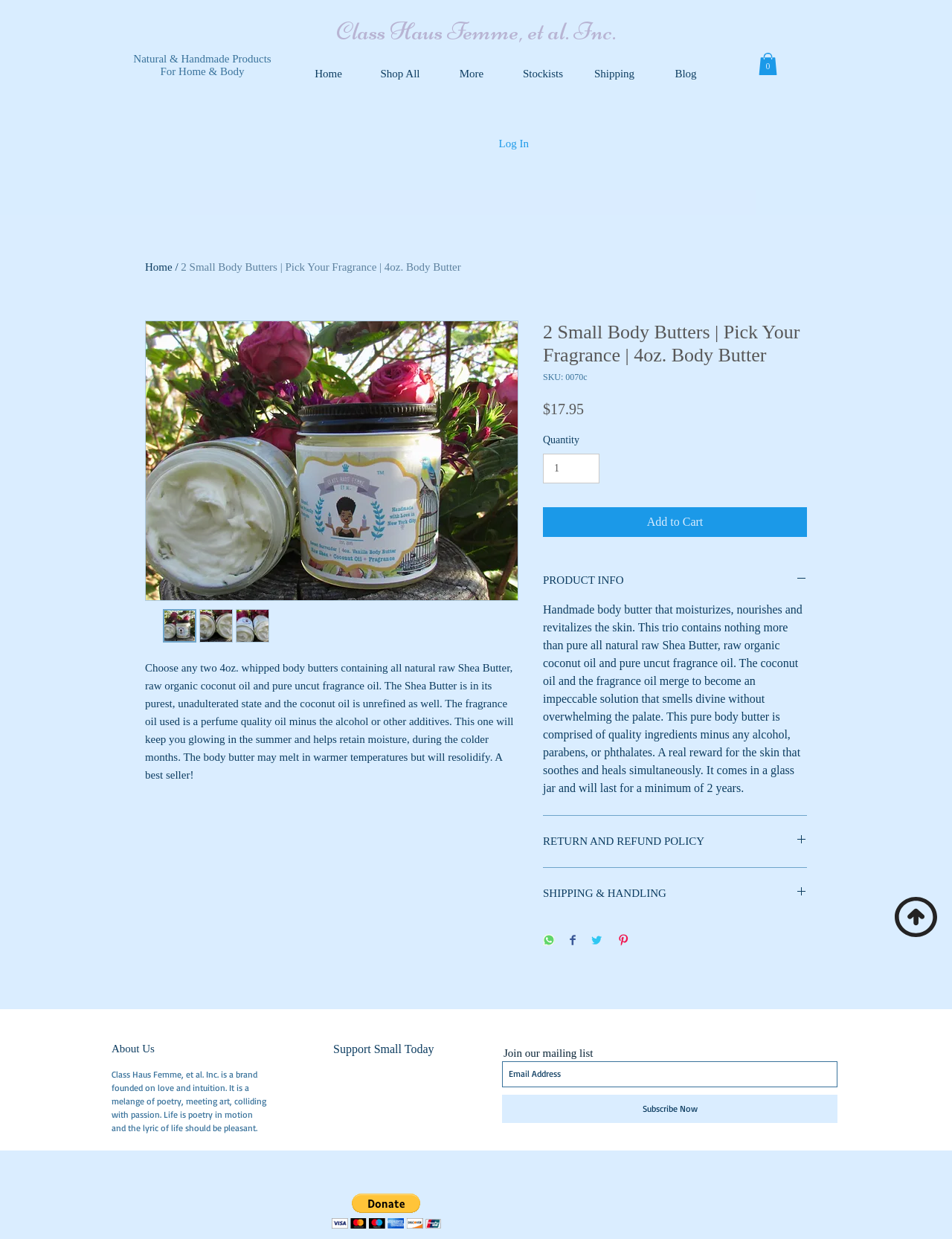Locate the bounding box of the UI element described by: "aria-label="Email Address" name="email" placeholder="Email Address"" in the given webpage screenshot.

[0.527, 0.857, 0.88, 0.878]